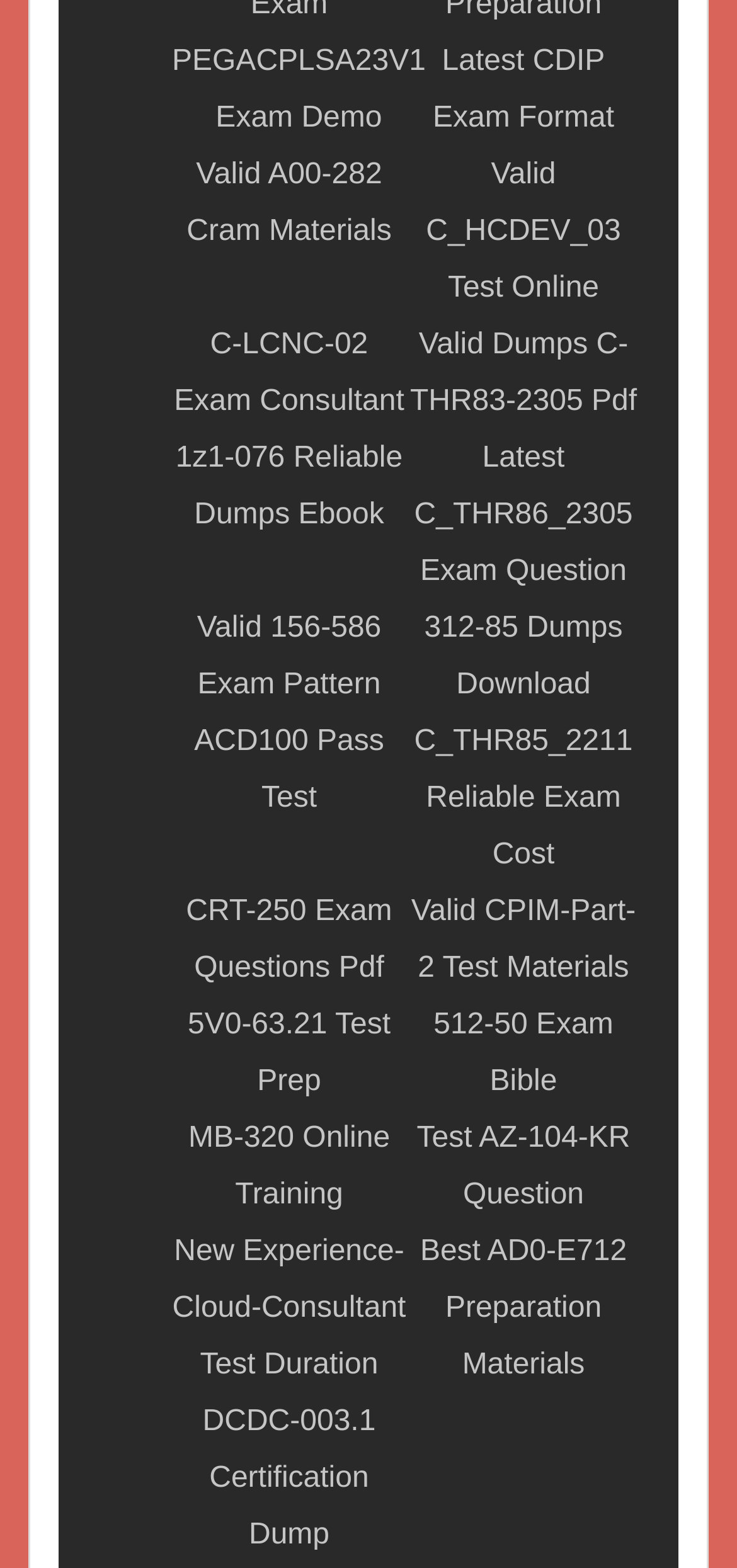How many exam demos are available?
Based on the image, give a concise answer in the form of a single word or short phrase.

21